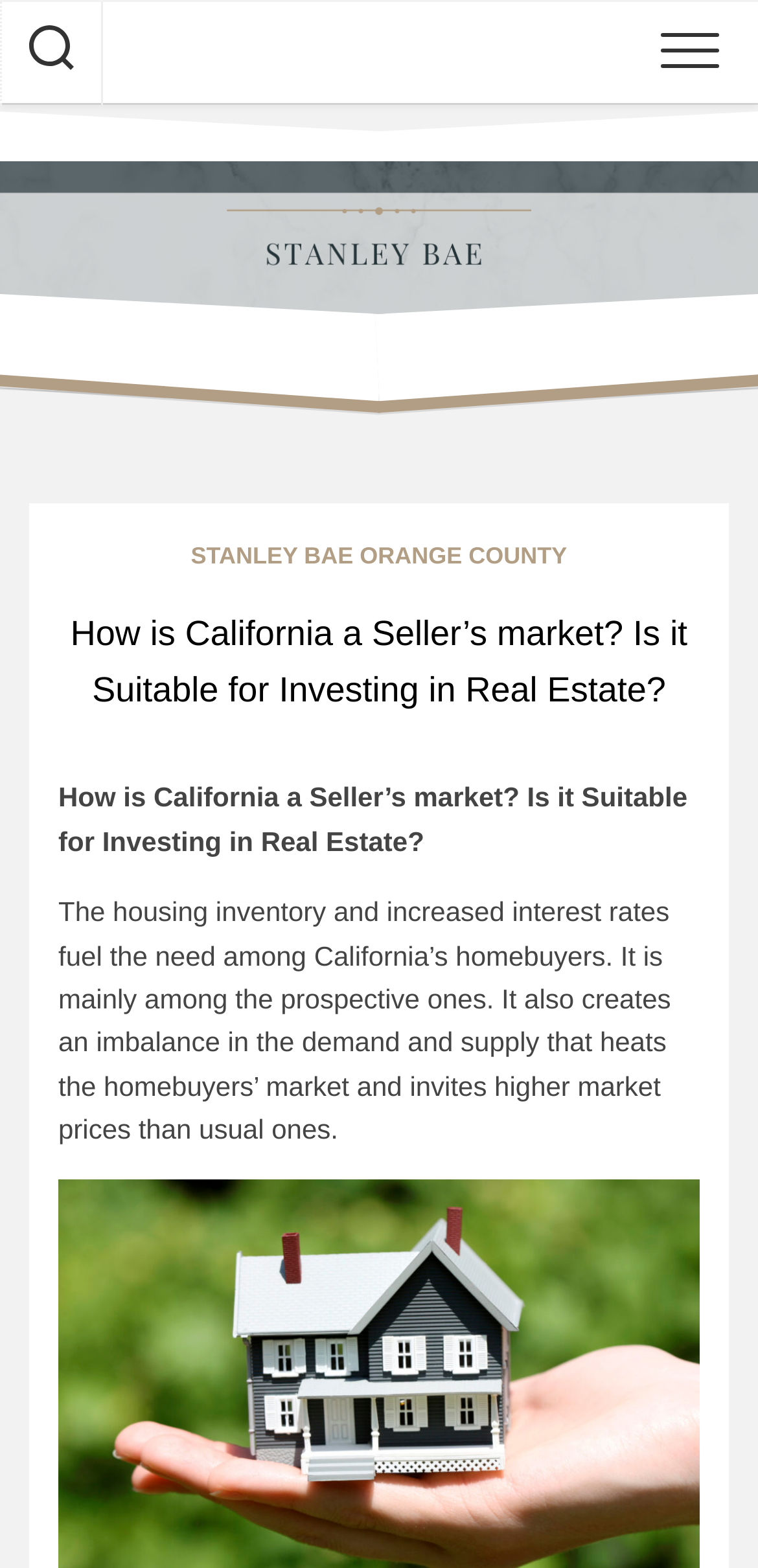Find the bounding box coordinates for the UI element that matches this description: "Stanley Bae Orange County".

[0.252, 0.346, 0.748, 0.363]